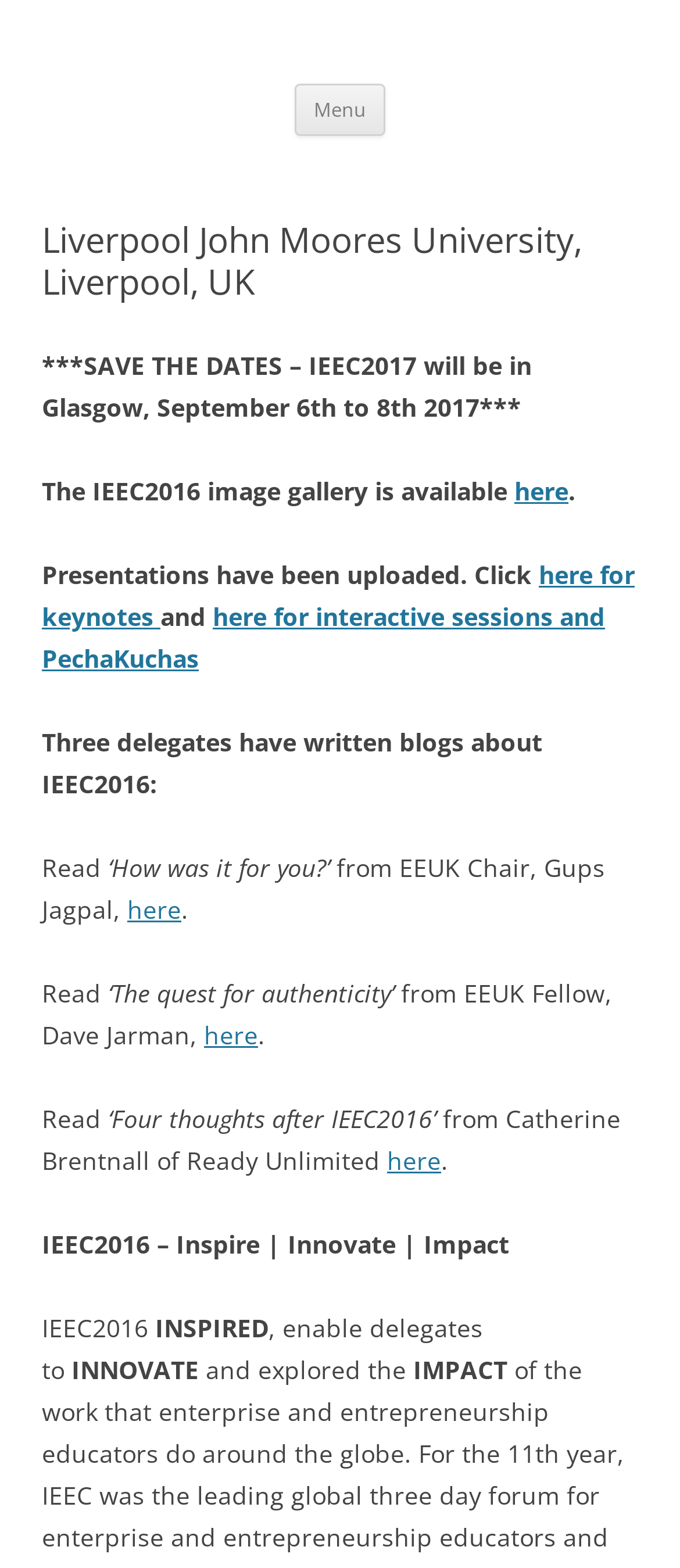What is the title of the conference?
Respond to the question with a well-detailed and thorough answer.

The title of the conference can be found in the heading element with the text 'IEEC 2024' which is located at the top of the webpage.